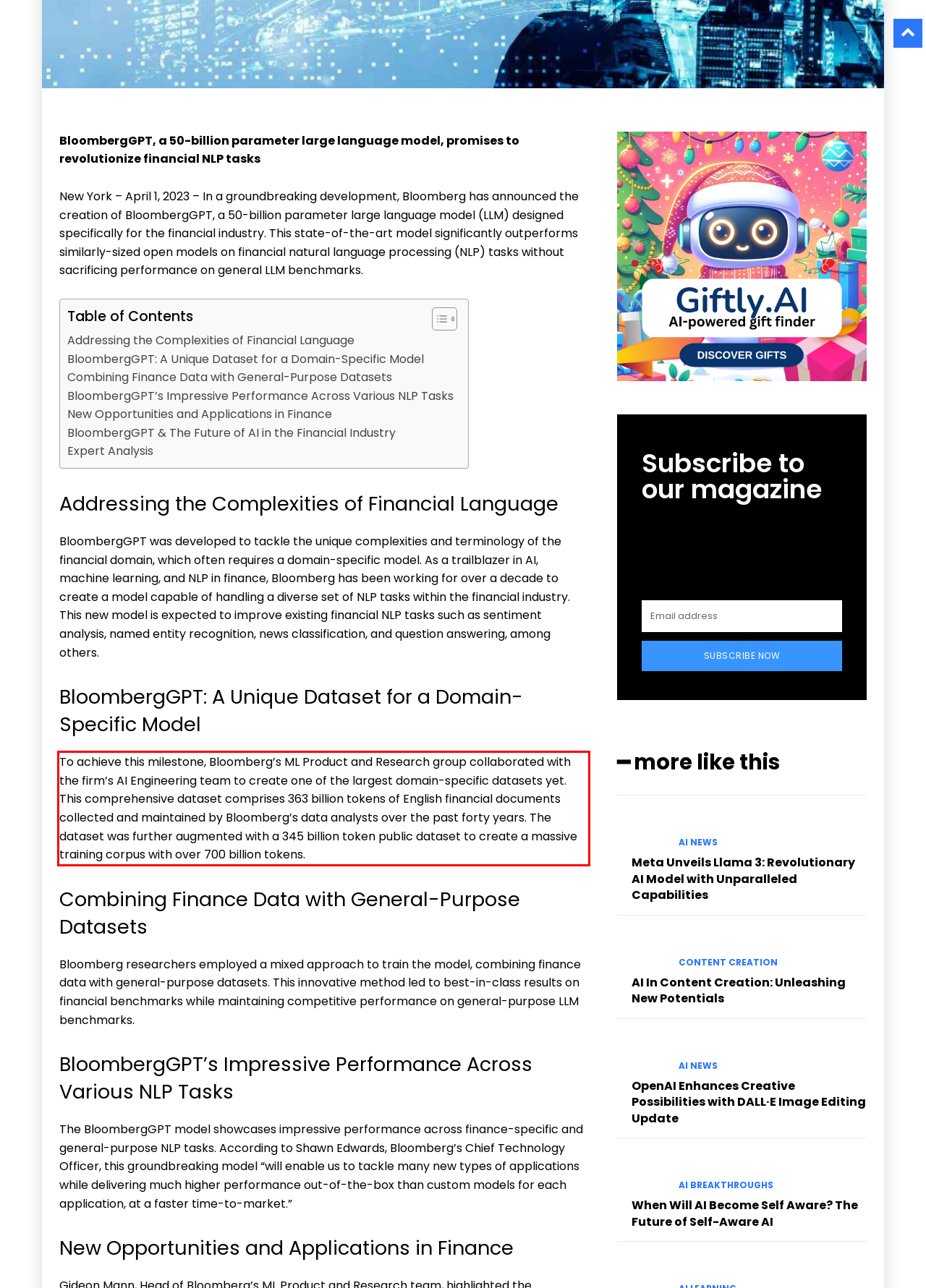Given a webpage screenshot with a red bounding box, perform OCR to read and deliver the text enclosed by the red bounding box.

To achieve this milestone, Bloomberg’s ML Product and Research group collaborated with the firm’s AI Engineering team to create one of the largest domain-specific datasets yet. This comprehensive dataset comprises 363 billion tokens of English financial documents collected and maintained by Bloomberg’s data analysts over the past forty years. The dataset was further augmented with a 345 billion token public dataset to create a massive training corpus with over 700 billion tokens.